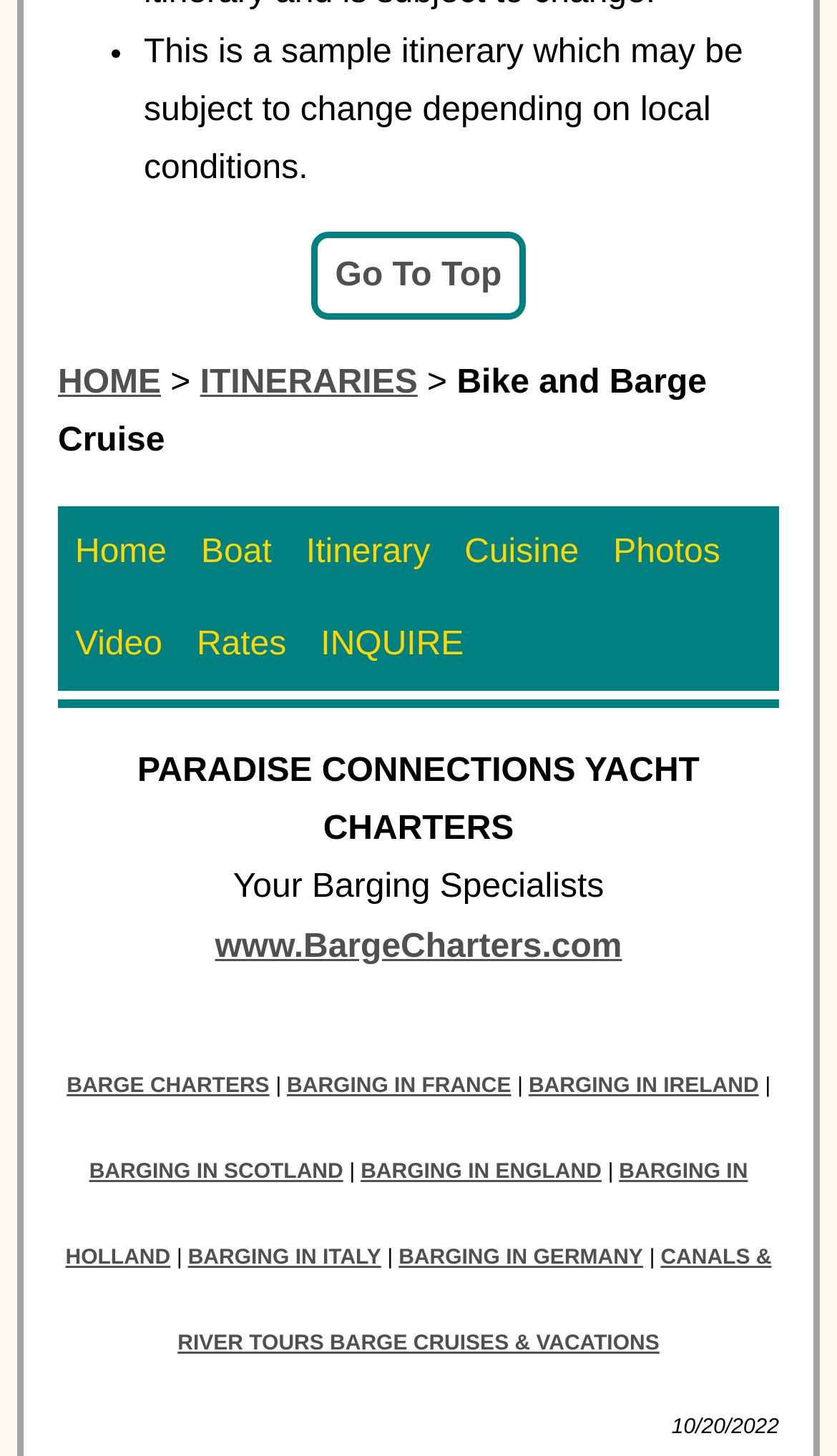Provide a short answer using a single word or phrase for the following question: 
How many links are there in the top navigation menu?

5